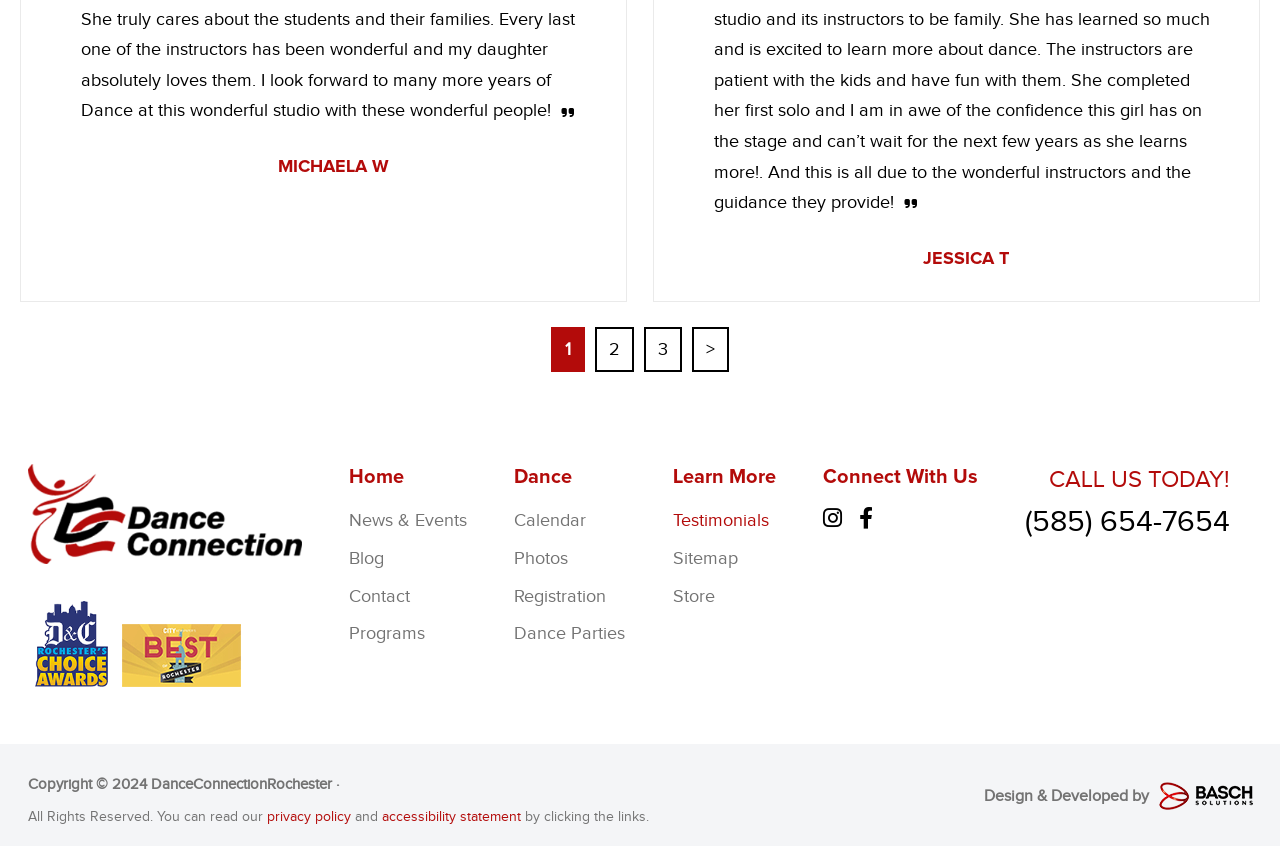Find the bounding box coordinates of the element to click in order to complete this instruction: "Read the 'privacy policy'". The bounding box coordinates must be four float numbers between 0 and 1, denoted as [left, top, right, bottom].

[0.208, 0.934, 0.274, 0.951]